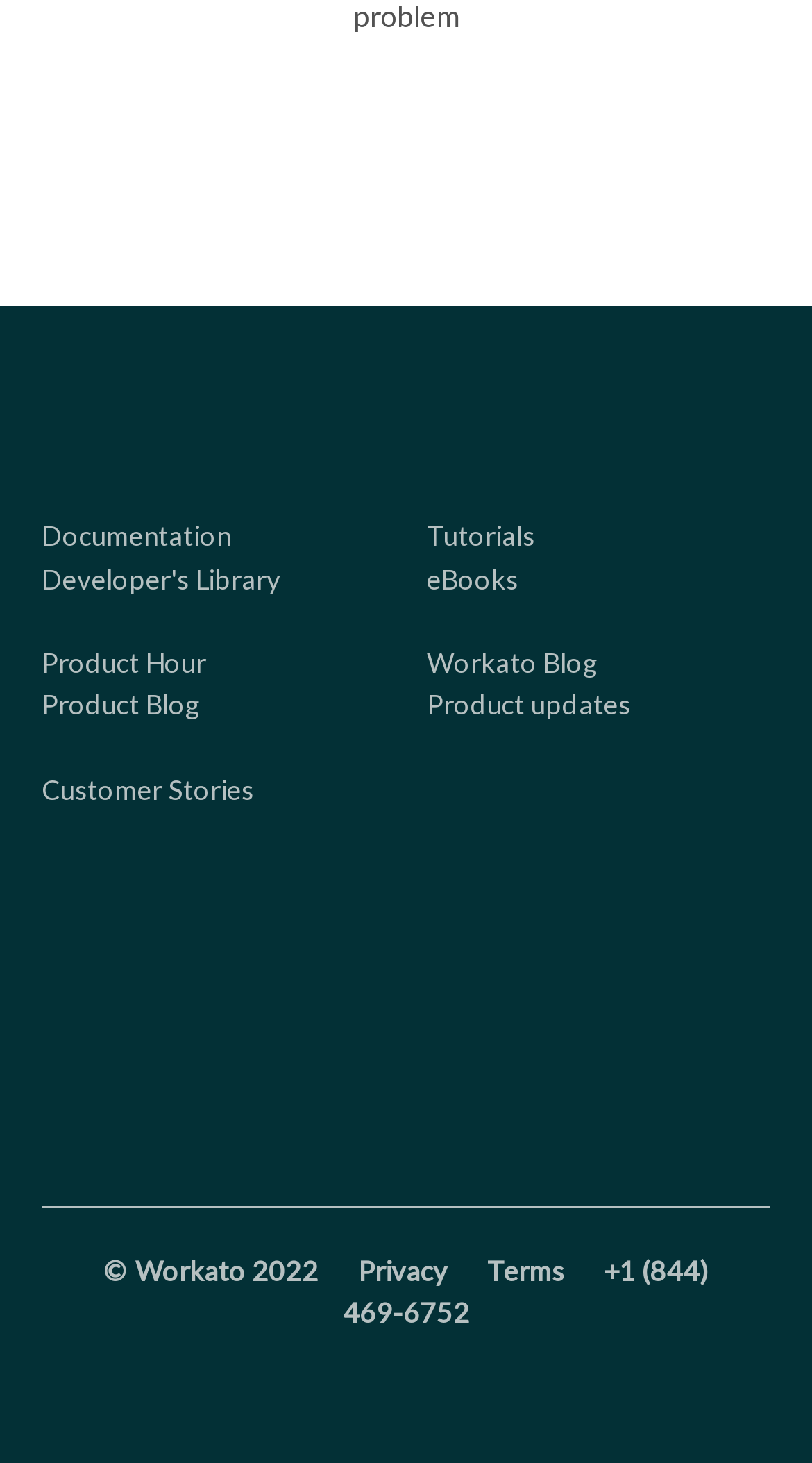Identify the bounding box coordinates of the area you need to click to perform the following instruction: "Visit the customer stories page".

[0.051, 0.528, 0.313, 0.55]